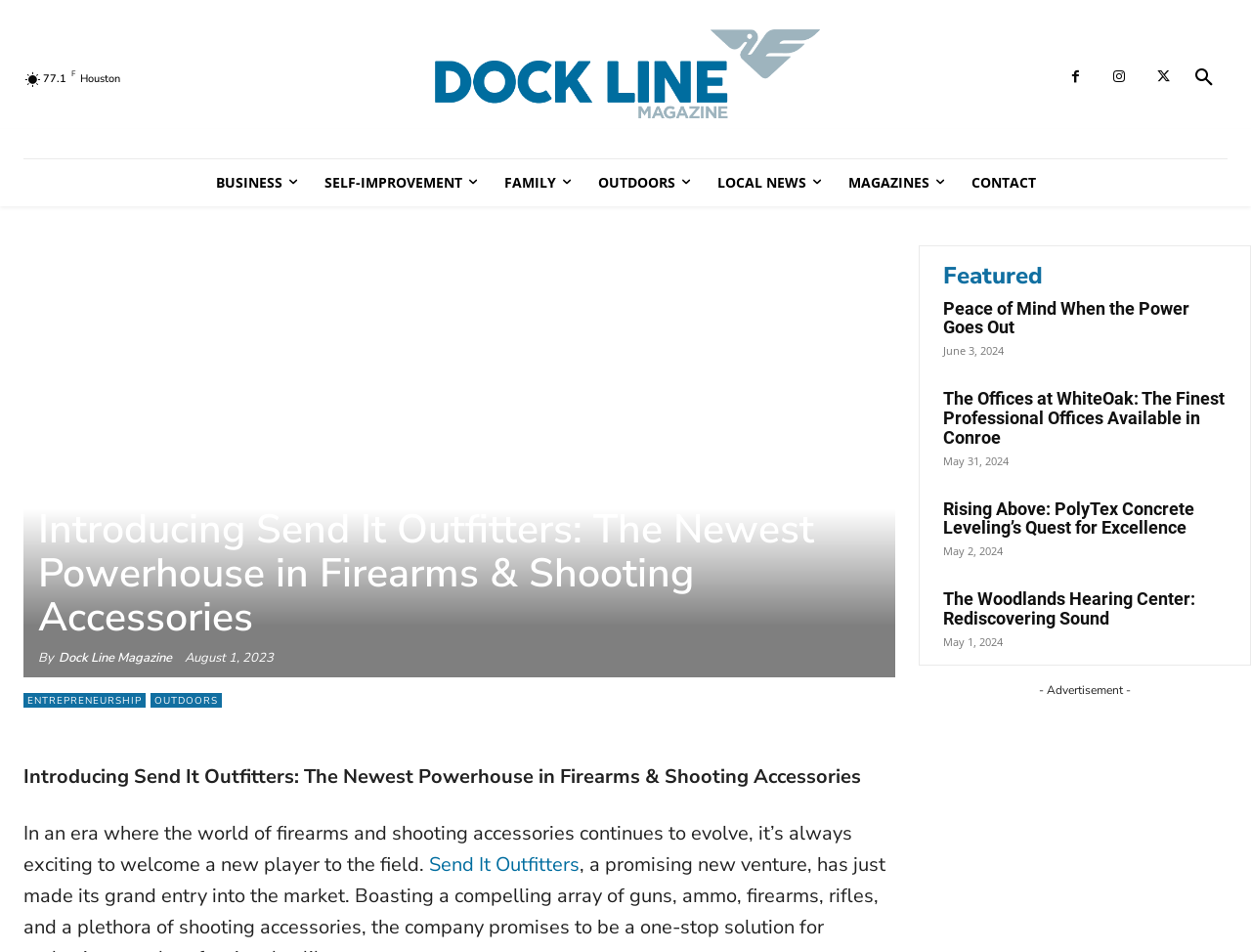From the element description WhatsApp, predict the bounding box coordinates of the UI element. The coordinates must be specified in the format (top-left x, top-left y, bottom-right x, bottom-right y) and should be within the 0 to 1 range.

[0.684, 0.728, 0.716, 0.769]